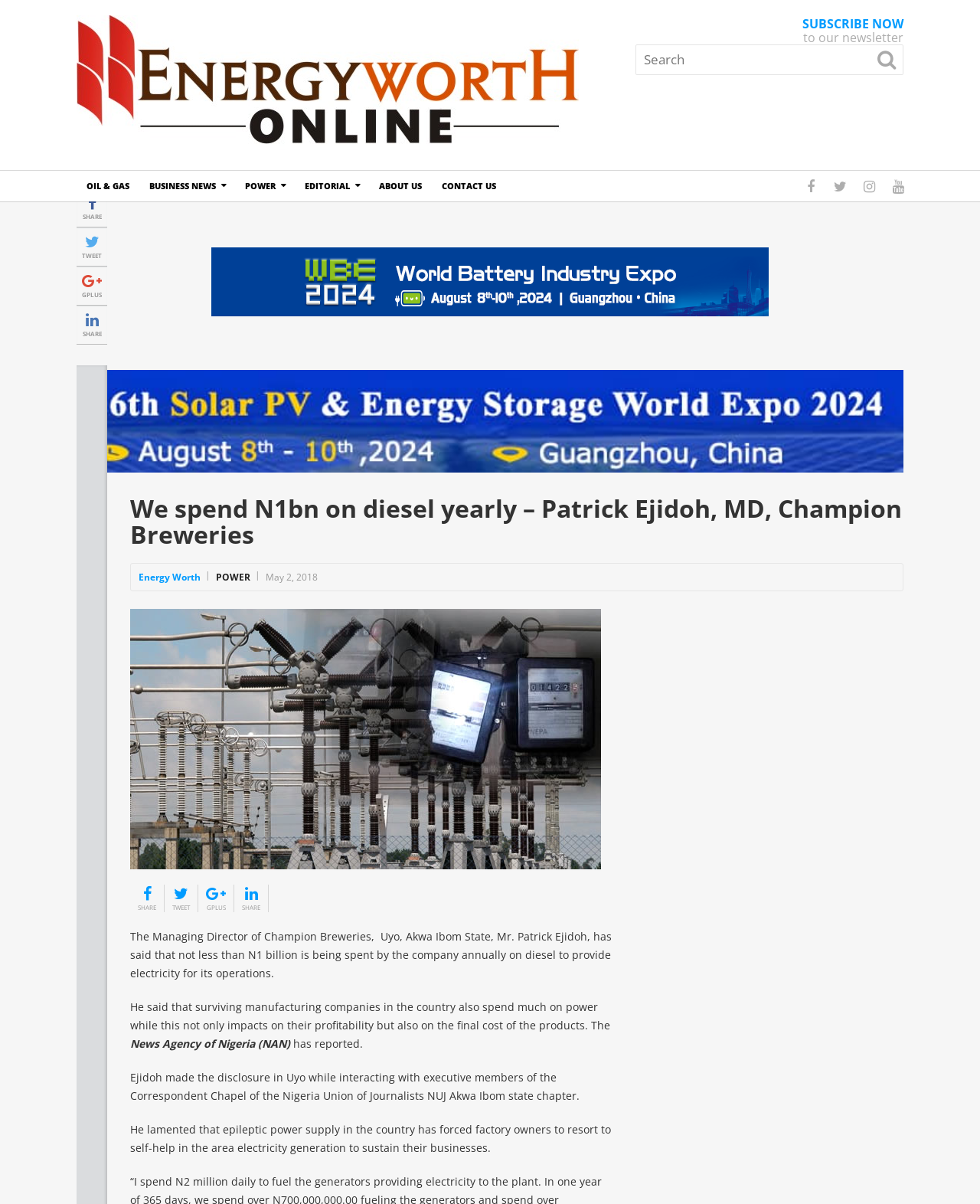Generate the text of the webpage's primary heading.

We spend N1bn on diesel yearly – Patrick Ejidoh, MD, Champion Breweries